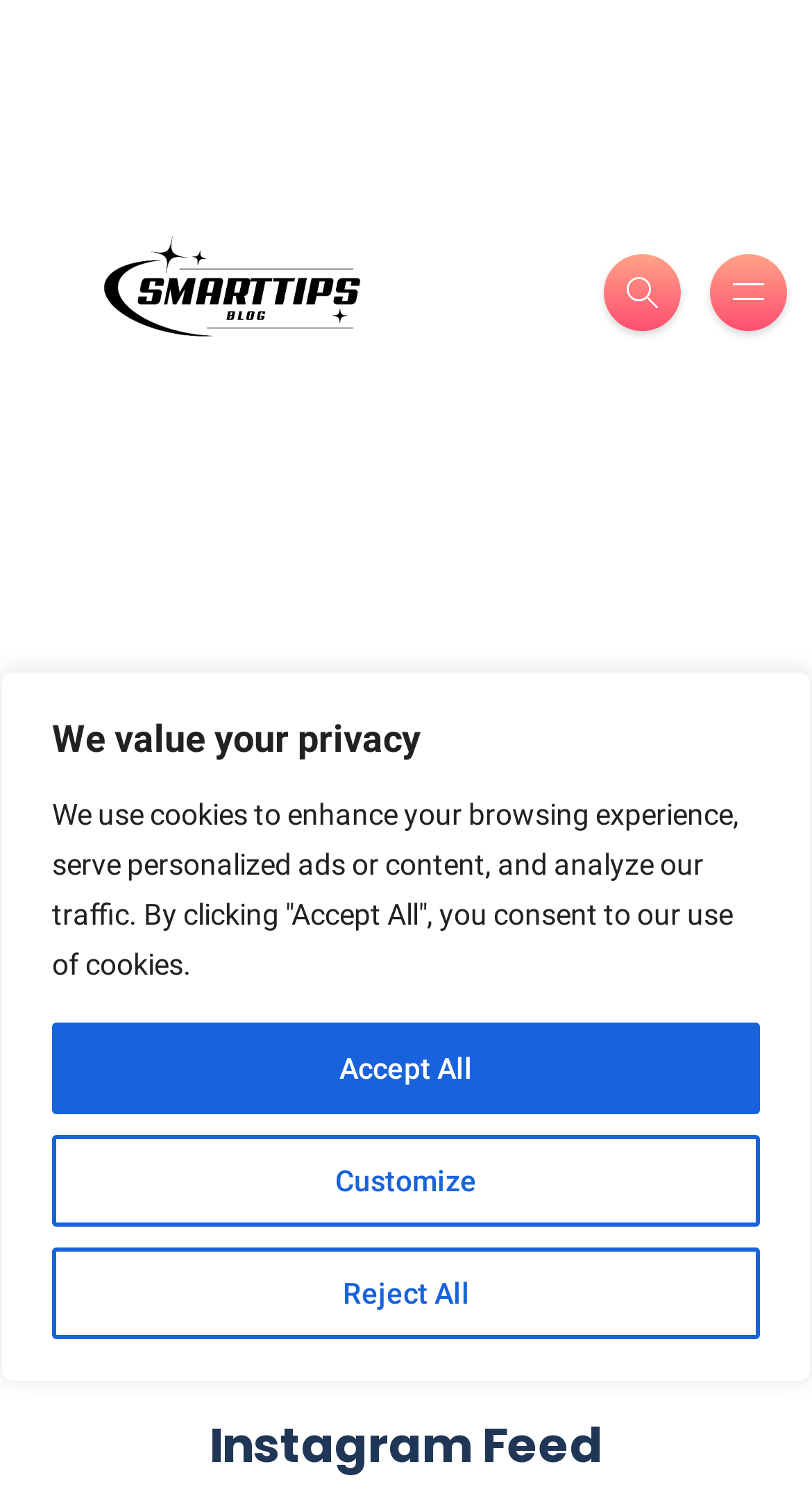What is the error message on the page?
Using the visual information, reply with a single word or short phrase.

404 Not Found